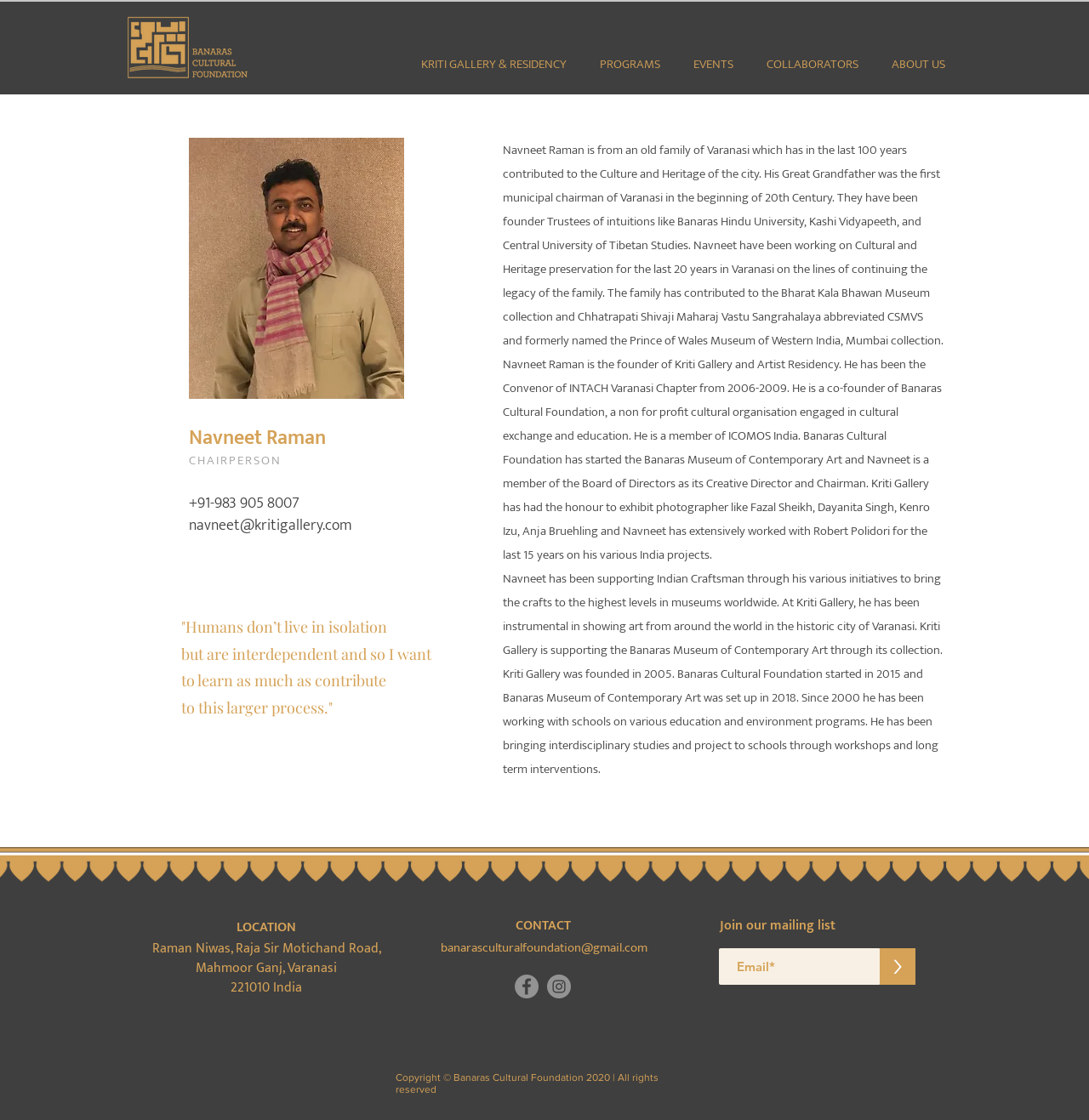What is the purpose of the textbox at the bottom of the webpage?
Give a single word or phrase answer based on the content of the image.

Join our mailing list